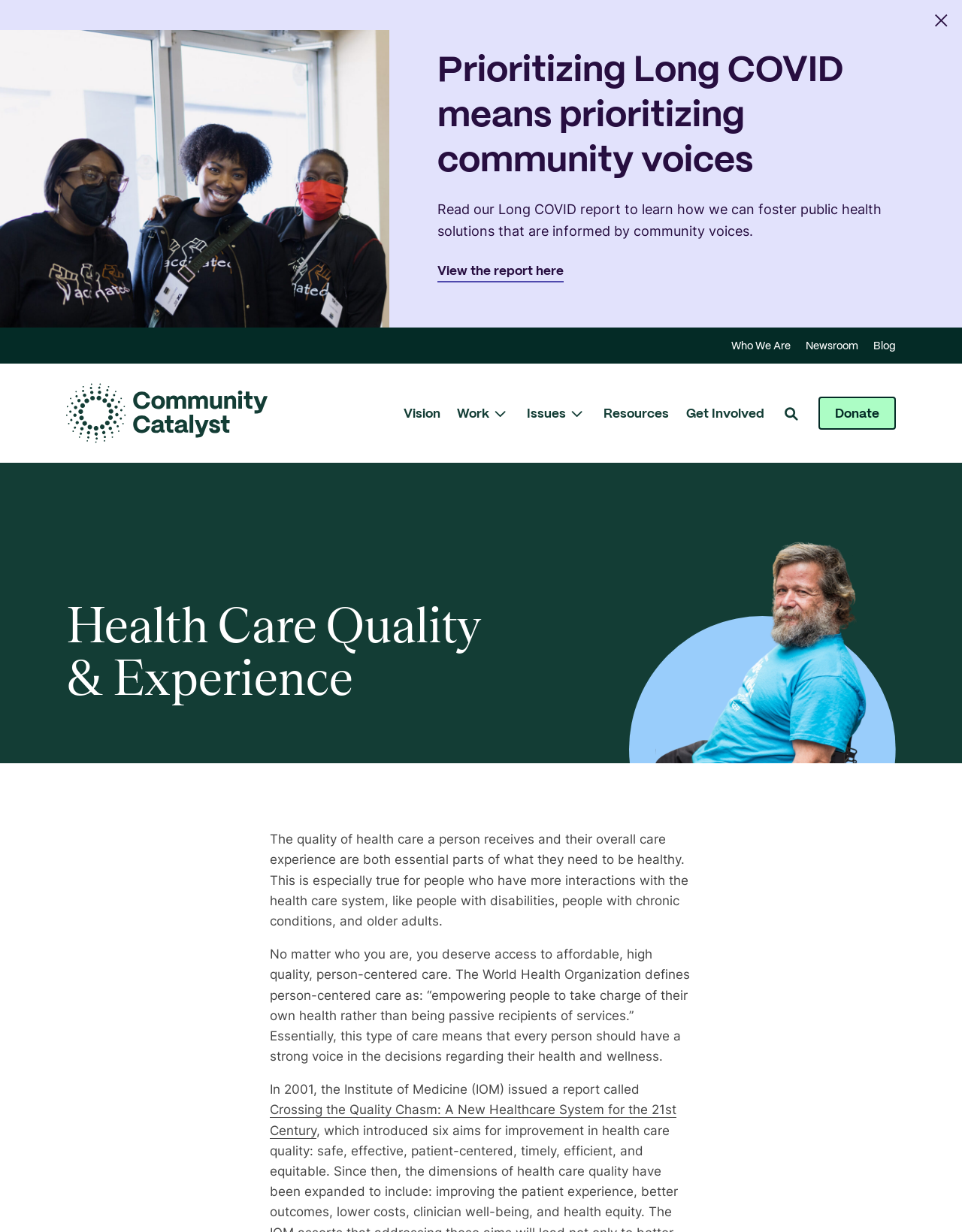Generate the text content of the main headline of the webpage.

Health Care Quality & Experience